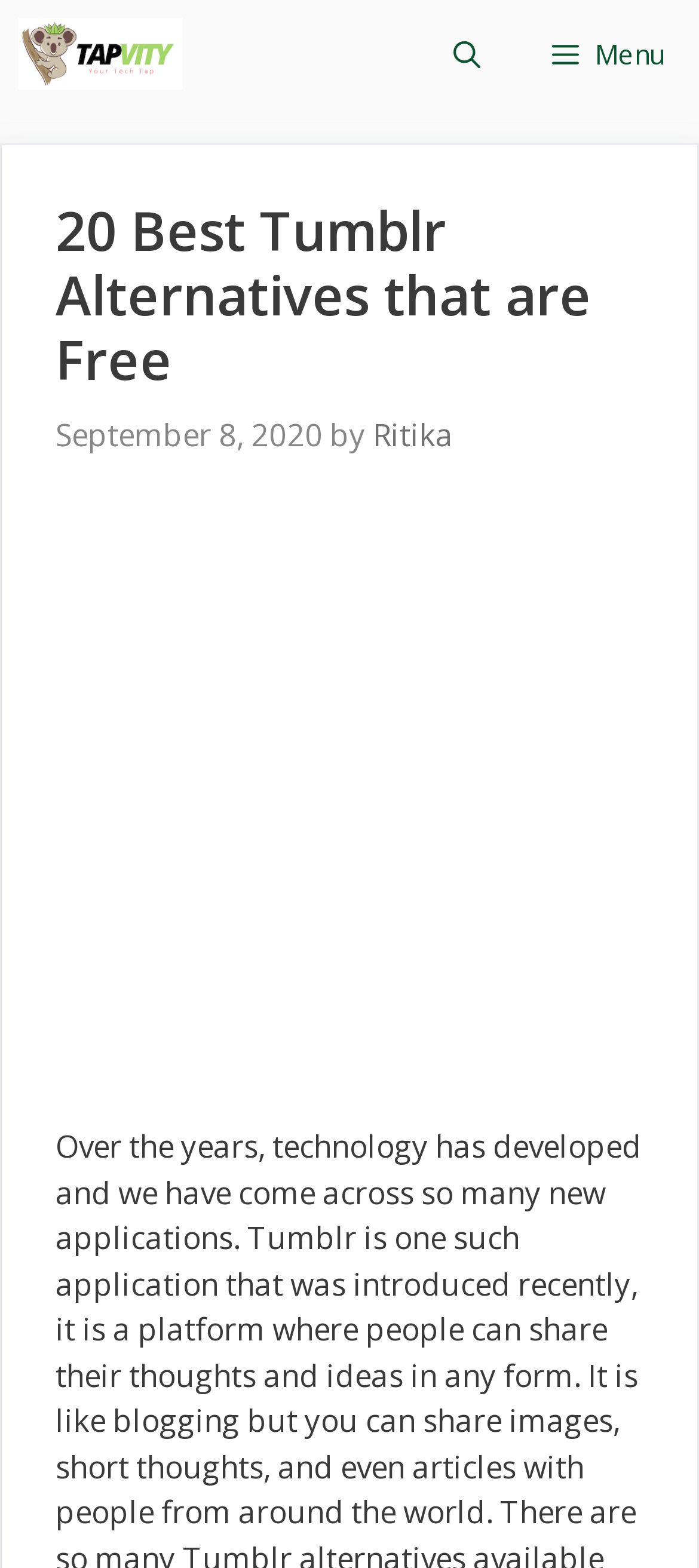Generate the text of the webpage's primary heading.

20 Best Tumblr Alternatives that are Free